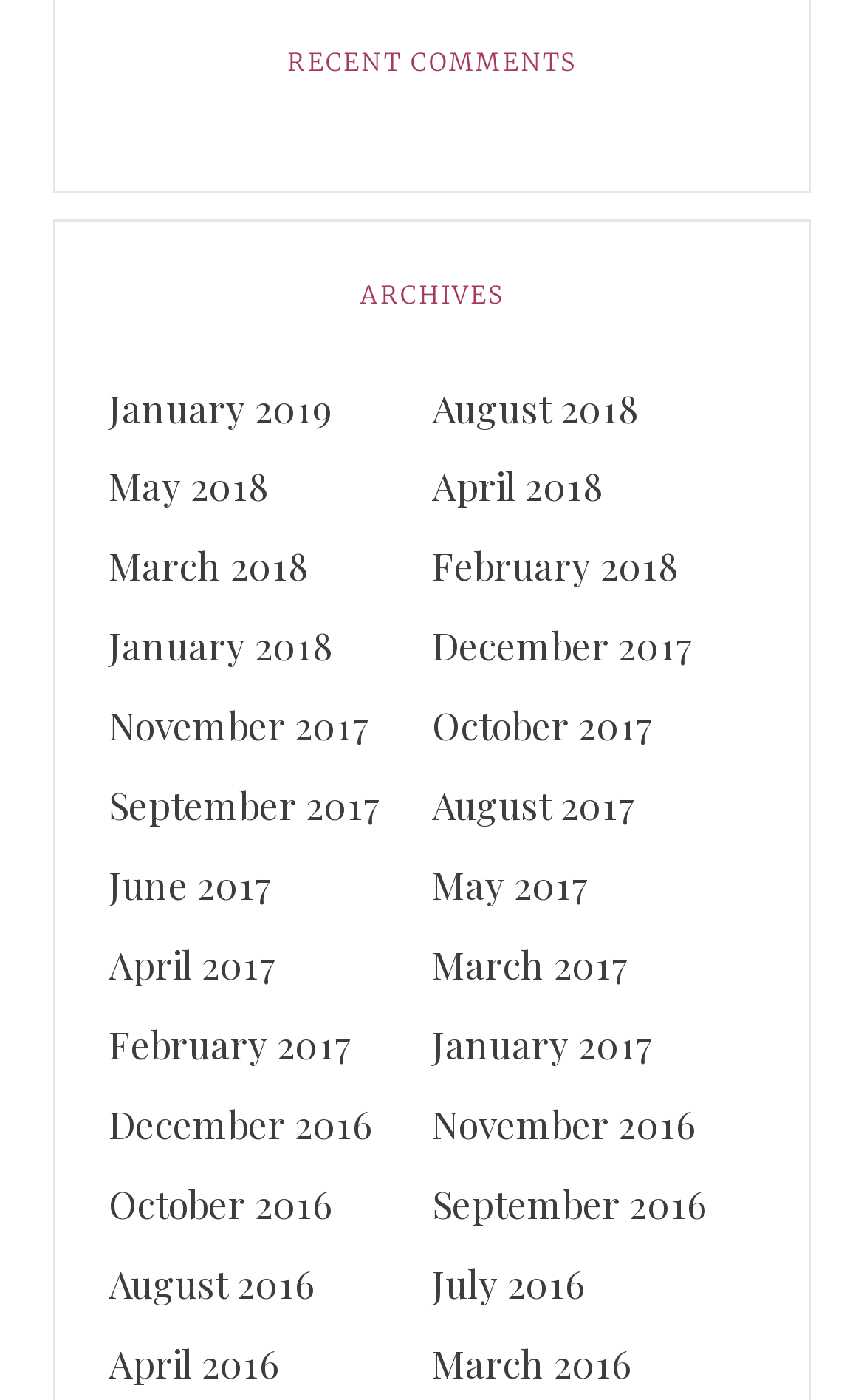Locate the bounding box coordinates of the region to be clicked to comply with the following instruction: "View the 'Entries RSS' feed". The coordinates must be four float numbers between 0 and 1, in the form [left, top, right, bottom].

[0.126, 0.329, 0.354, 0.386]